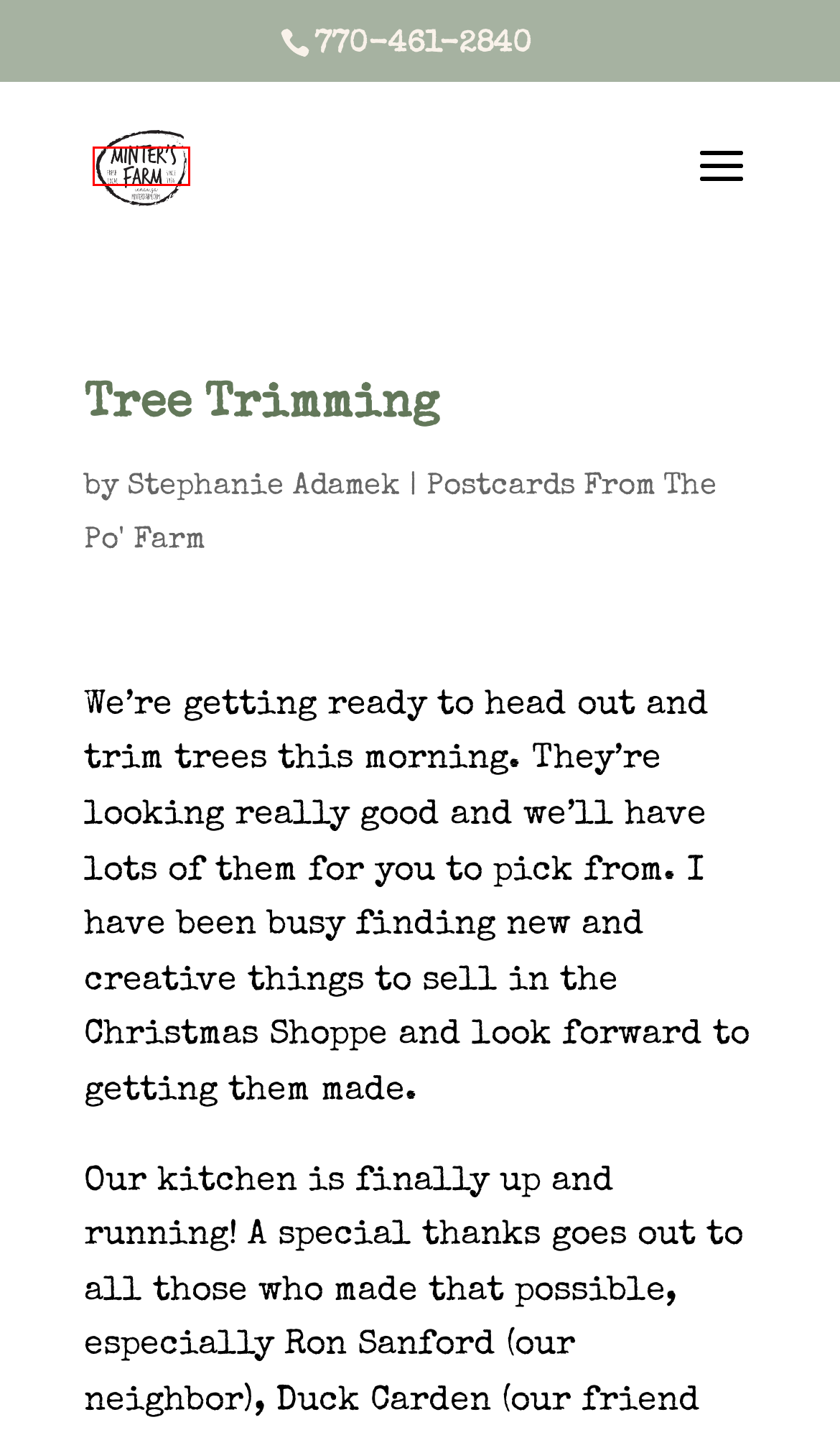You are presented with a screenshot of a webpage containing a red bounding box around a particular UI element. Select the best webpage description that matches the new webpage after clicking the element within the bounding box. Here are the candidates:
A. Christmas Trees | Minter's Farm
B. Contact Us | Minter's Farm
C. It’s Groundhog Day. | Minter's Farm
D. Stephanie Adamek | Minter's Farm
E. Simple Pleasures | Minter's Farm
F. Minter's Farm – Home of Inman Farm Heritage Days
G. Postcards From The Po’ Farm | Minter's Farm
H. Christmas Tree Barn | Minter's Farm

F